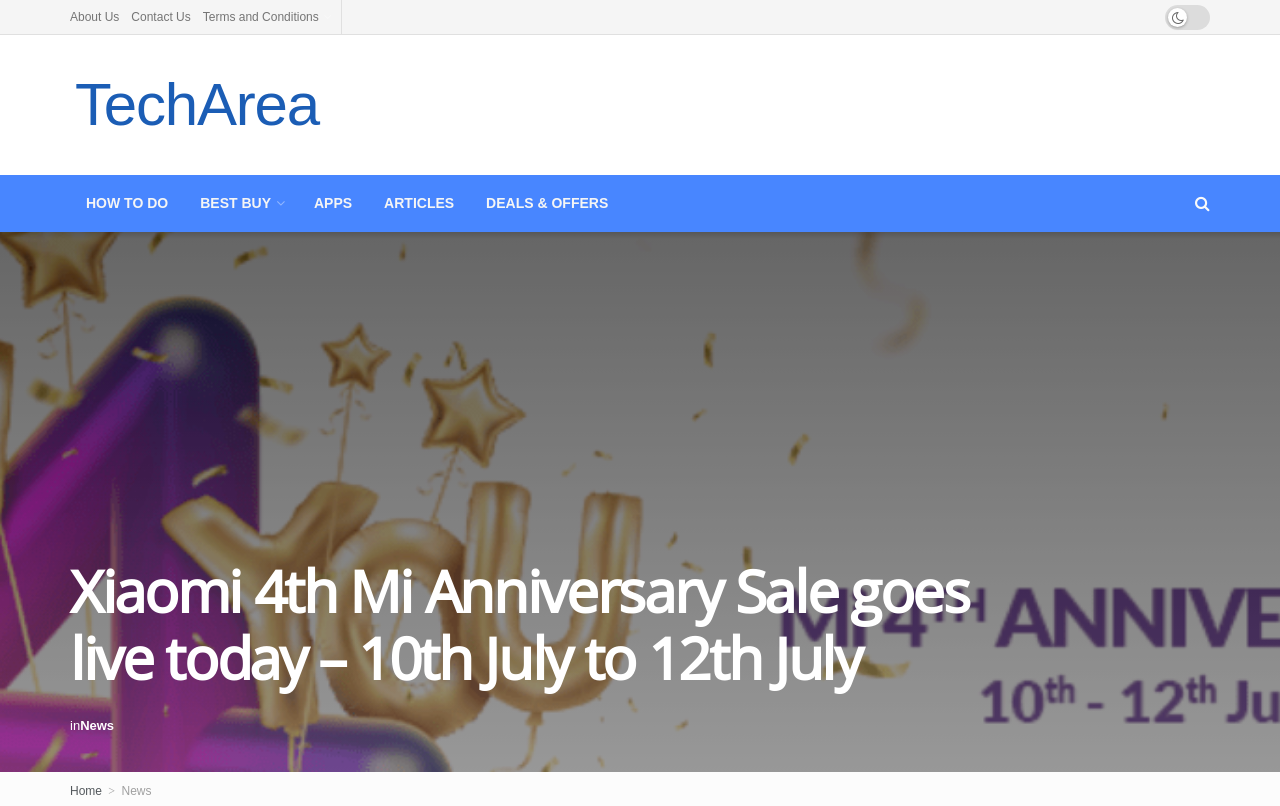What is the position of the 'About Us' link?
Look at the screenshot and respond with a single word or phrase.

Top left